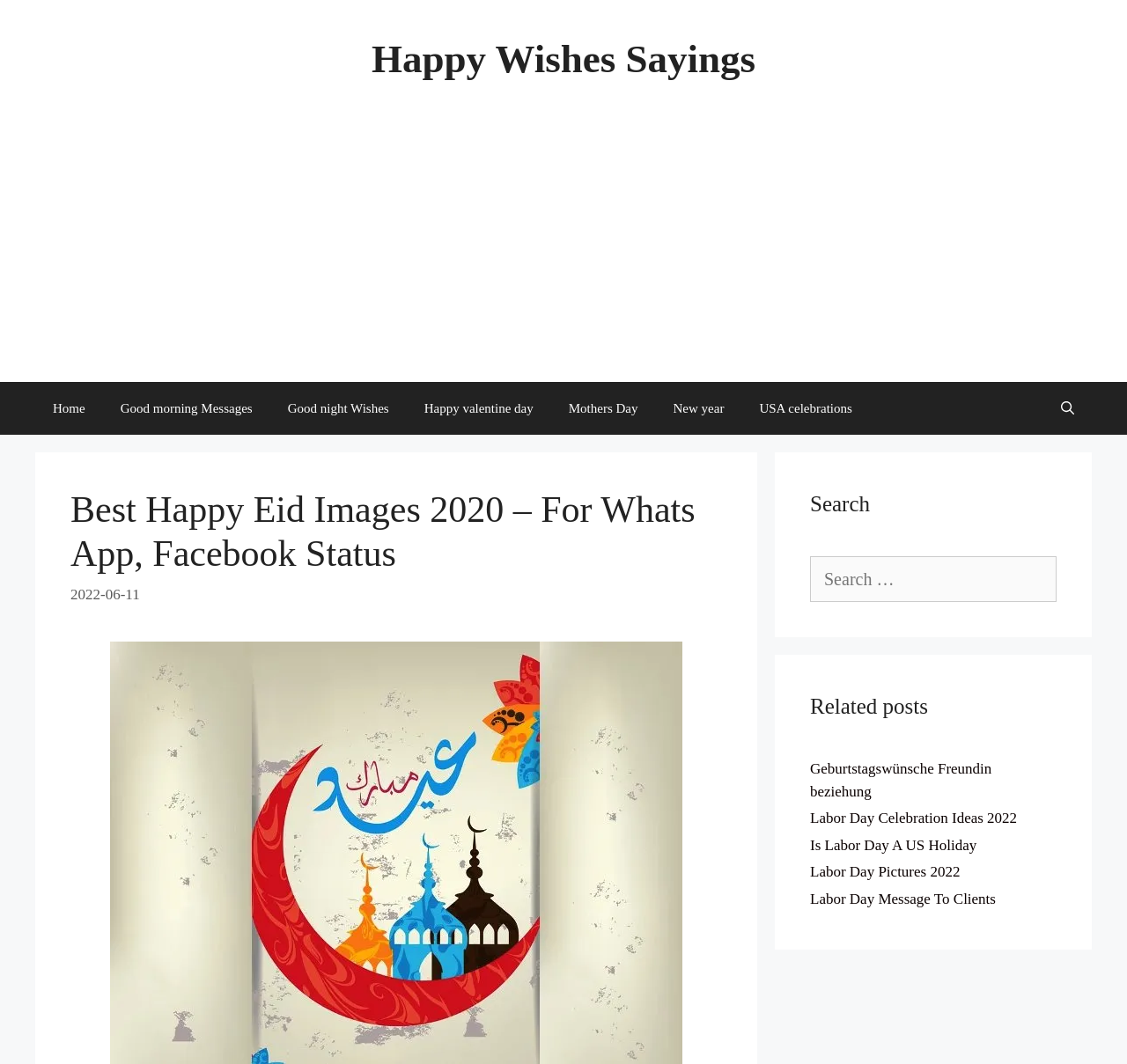Identify the bounding box coordinates of the element to click to follow this instruction: 'Go to Home page'. Ensure the coordinates are four float values between 0 and 1, provided as [left, top, right, bottom].

[0.031, 0.359, 0.091, 0.409]